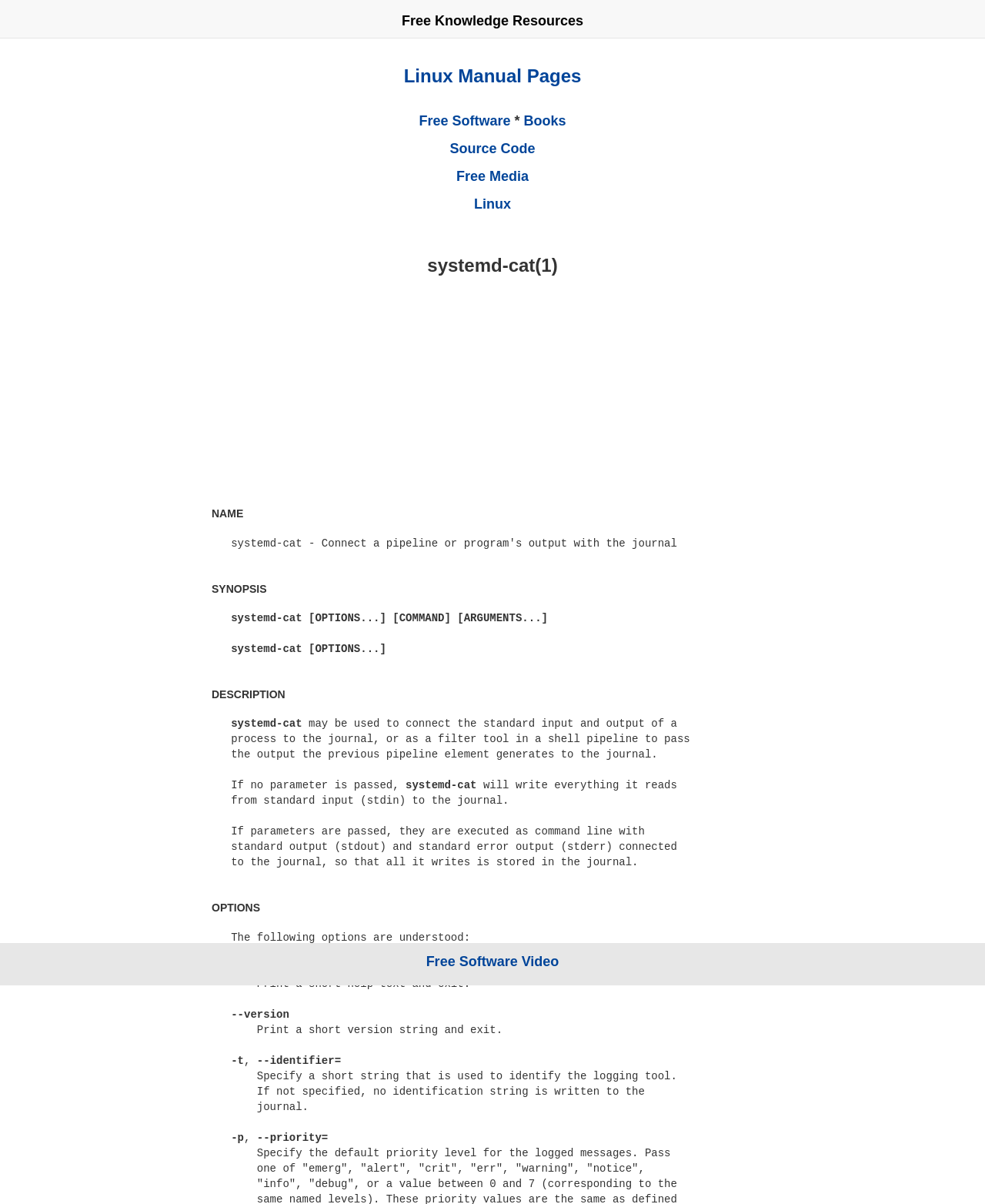Identify the bounding box coordinates for the UI element described by the following text: "Books". Provide the coordinates as four float numbers between 0 and 1, in the format [left, top, right, bottom].

[0.532, 0.094, 0.575, 0.107]